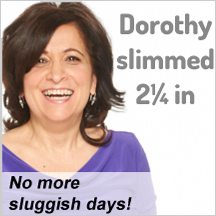Answer in one word or a short phrase: 
What is the name of the program that helped Dorothy?

21-Day Tummy program